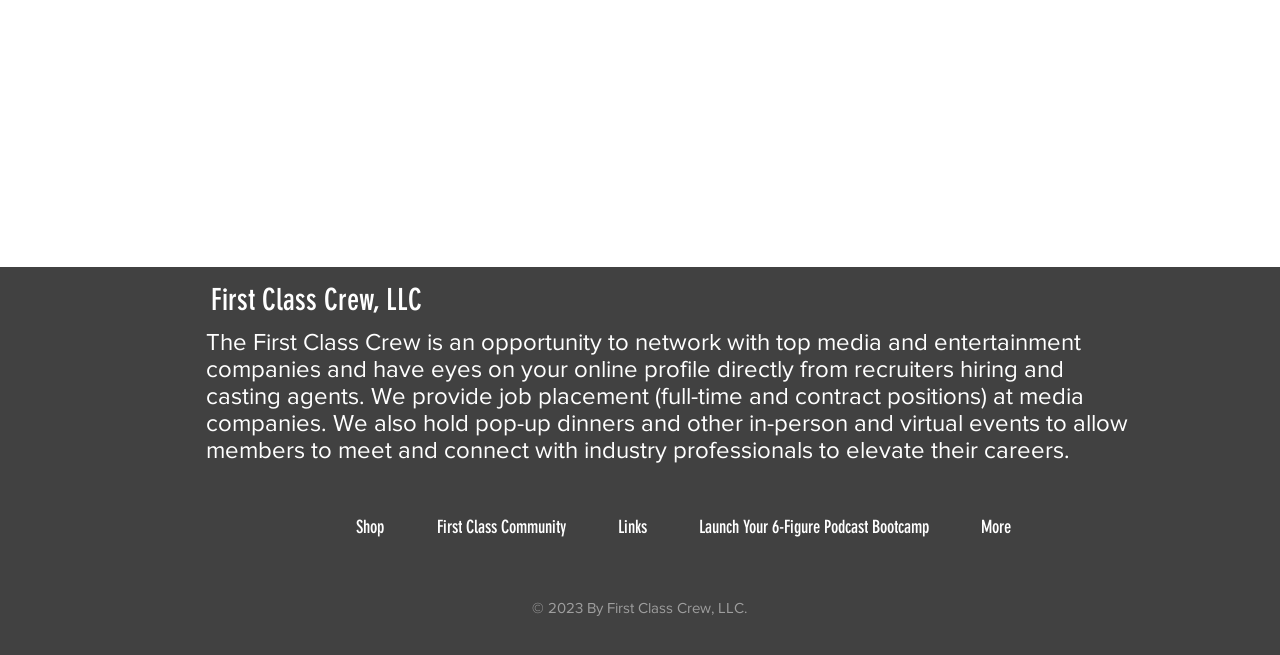Determine the bounding box coordinates in the format (top-left x, top-left y, bottom-right x, bottom-right y). Ensure all values are floating point numbers between 0 and 1. Identify the bounding box of the UI element described by: Launch Your 6-Figure Podcast Bootcamp

[0.526, 0.768, 0.746, 0.843]